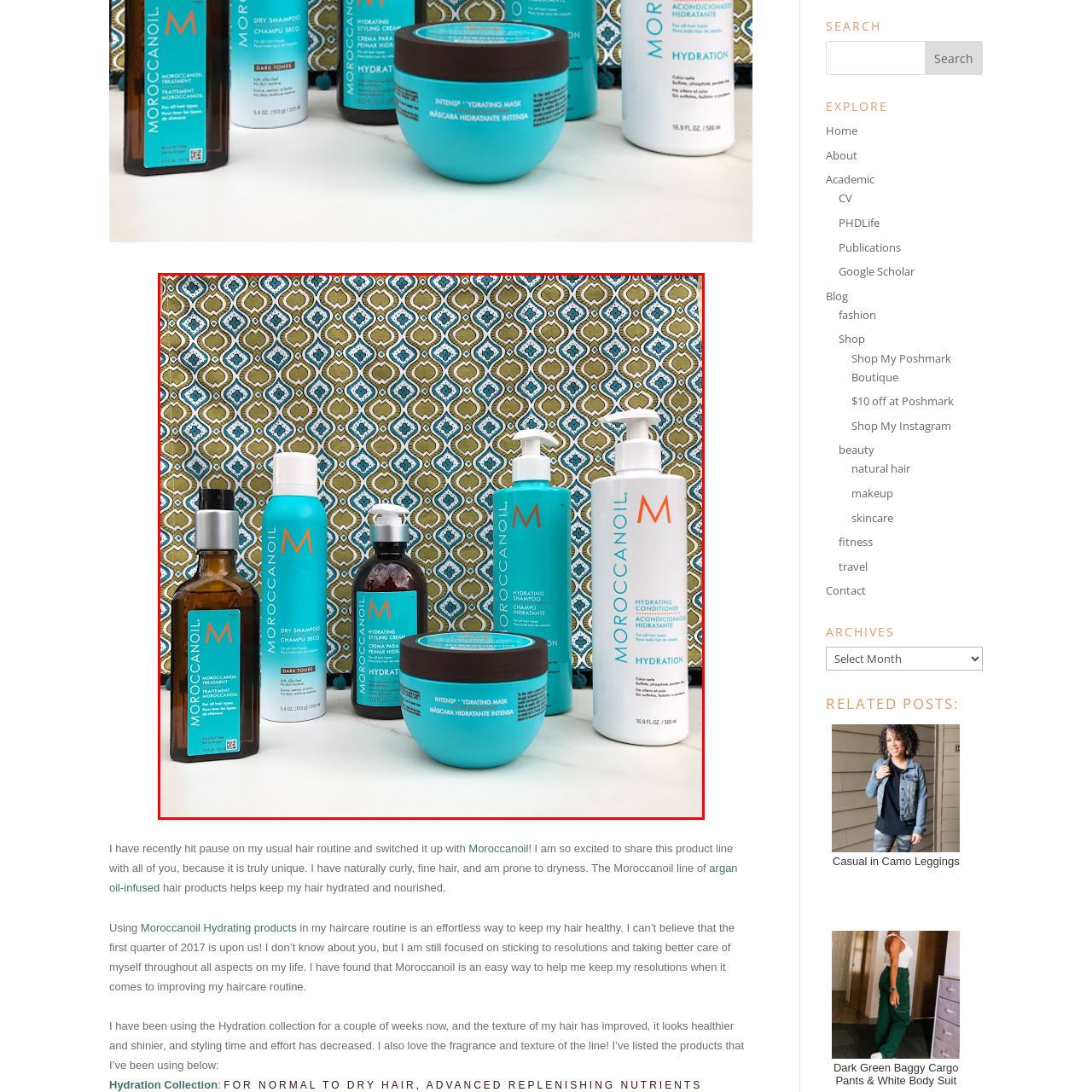What is the primary benefit of Moroccanoil's products?
Look closely at the image within the red bounding box and respond to the question with one word or a brief phrase.

Hydration and nourishment